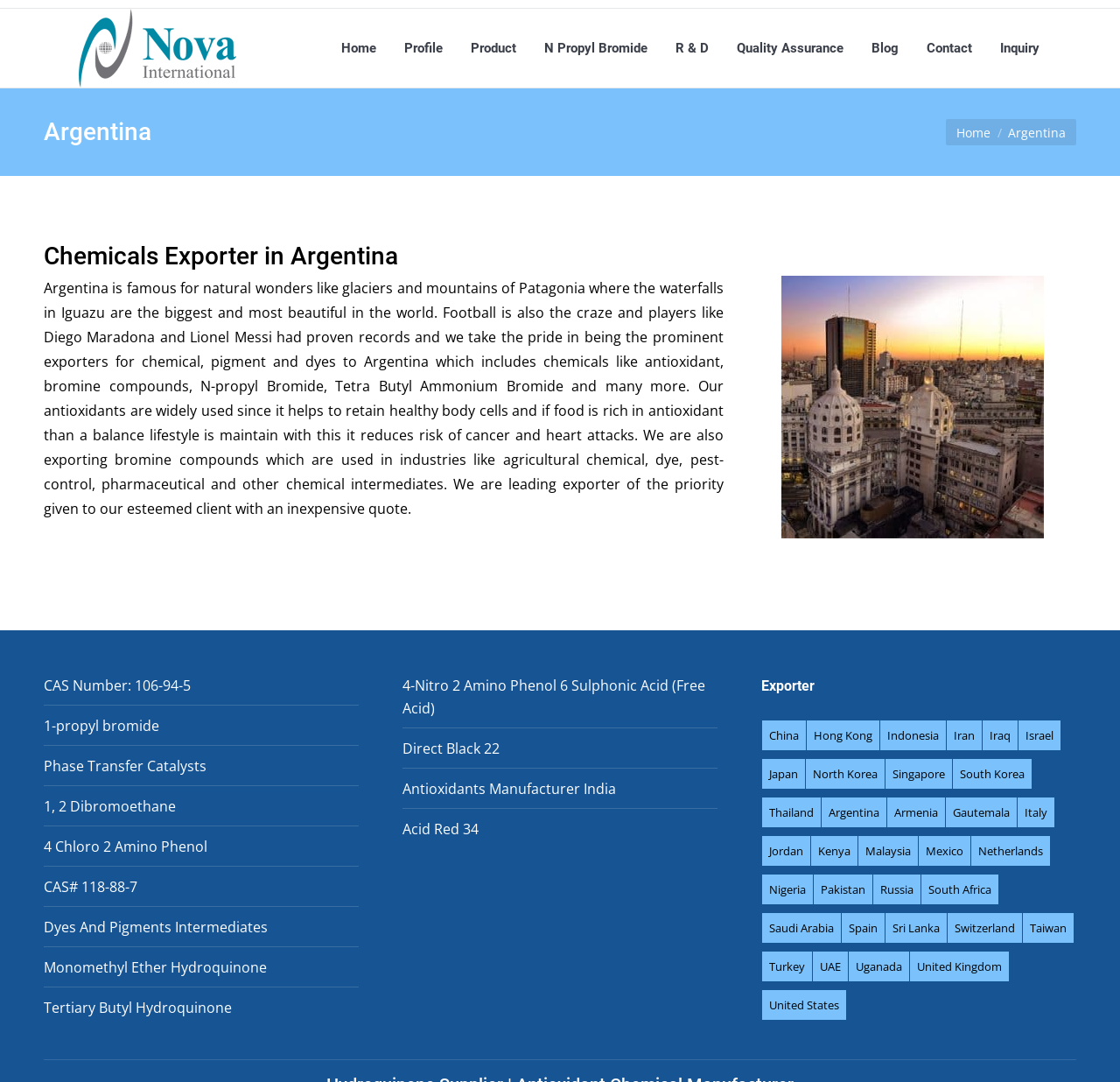What is the name of the football player mentioned on the webpage?
Could you please answer the question thoroughly and with as much detail as possible?

The webpage mentions that football is a craze in Argentina, and players like Diego Maradona and Lionel Messi have proven records.